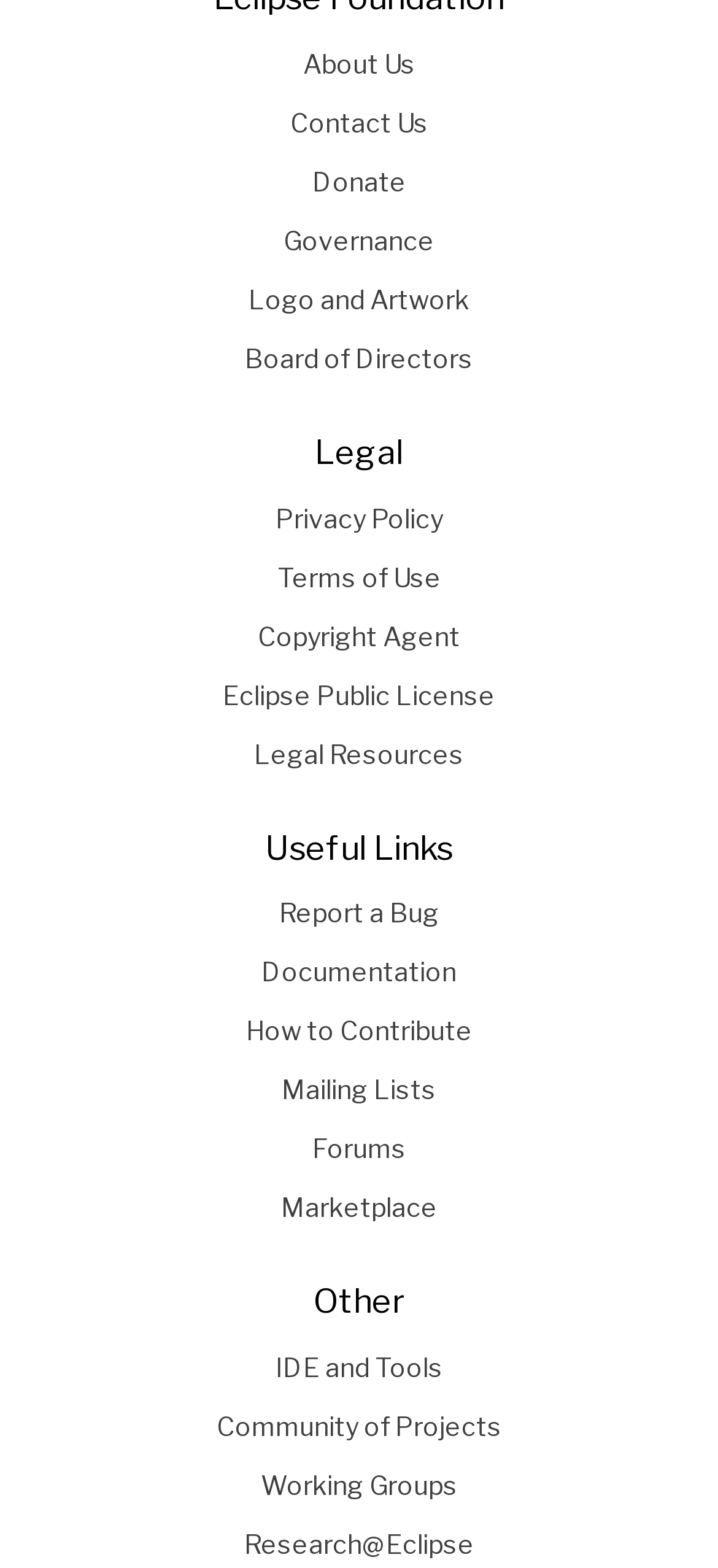Provide the bounding box coordinates of the section that needs to be clicked to accomplish the following instruction: "View About Us page."

[0.038, 0.022, 0.962, 0.06]